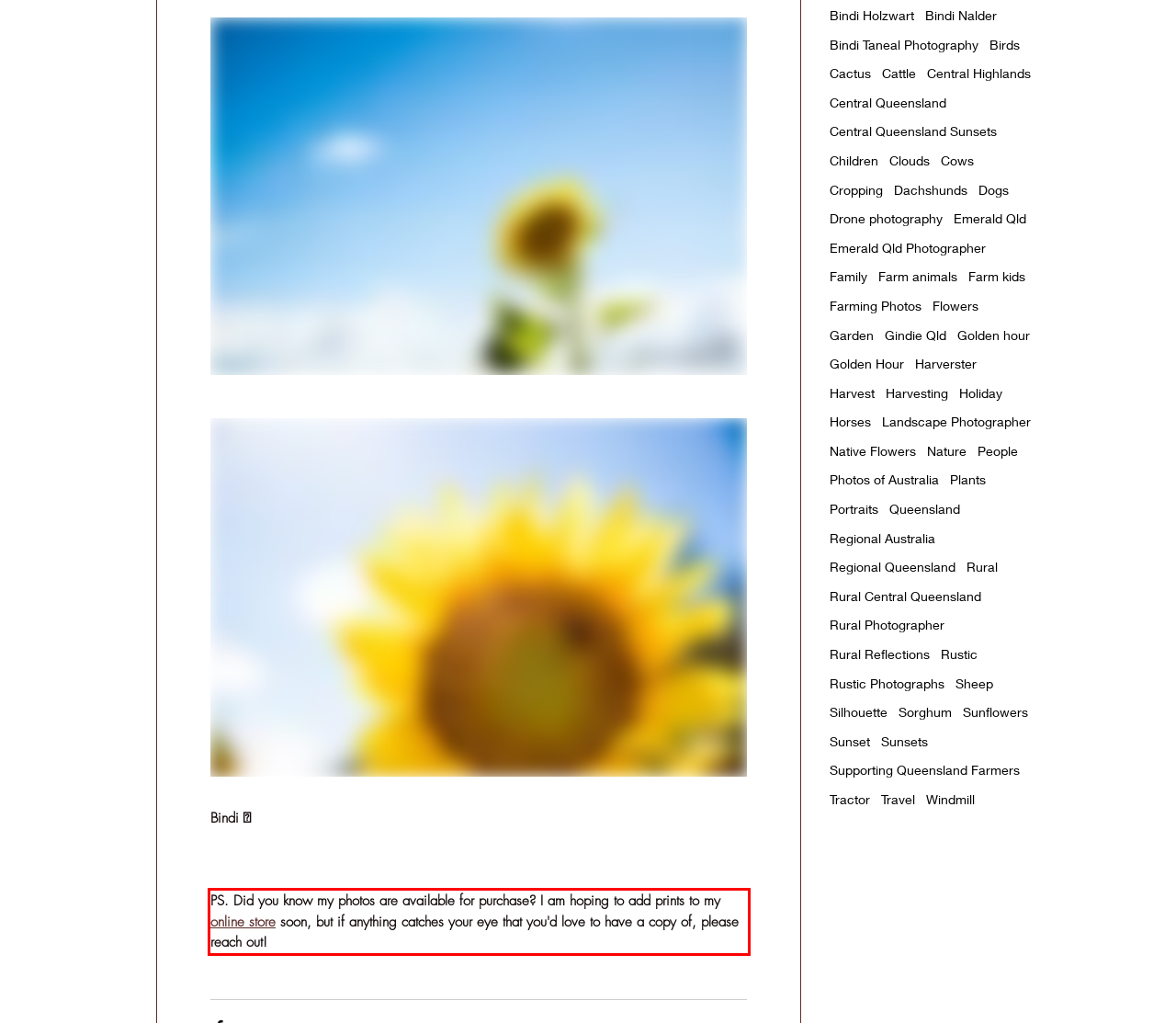Within the screenshot of the webpage, there is a red rectangle. Please recognize and generate the text content inside this red bounding box.

PS. Did you know my photos are available for purchase? I am hoping to add prints to my online store soon, but if anything catches your eye that you'd love to have a copy of, please reach out!